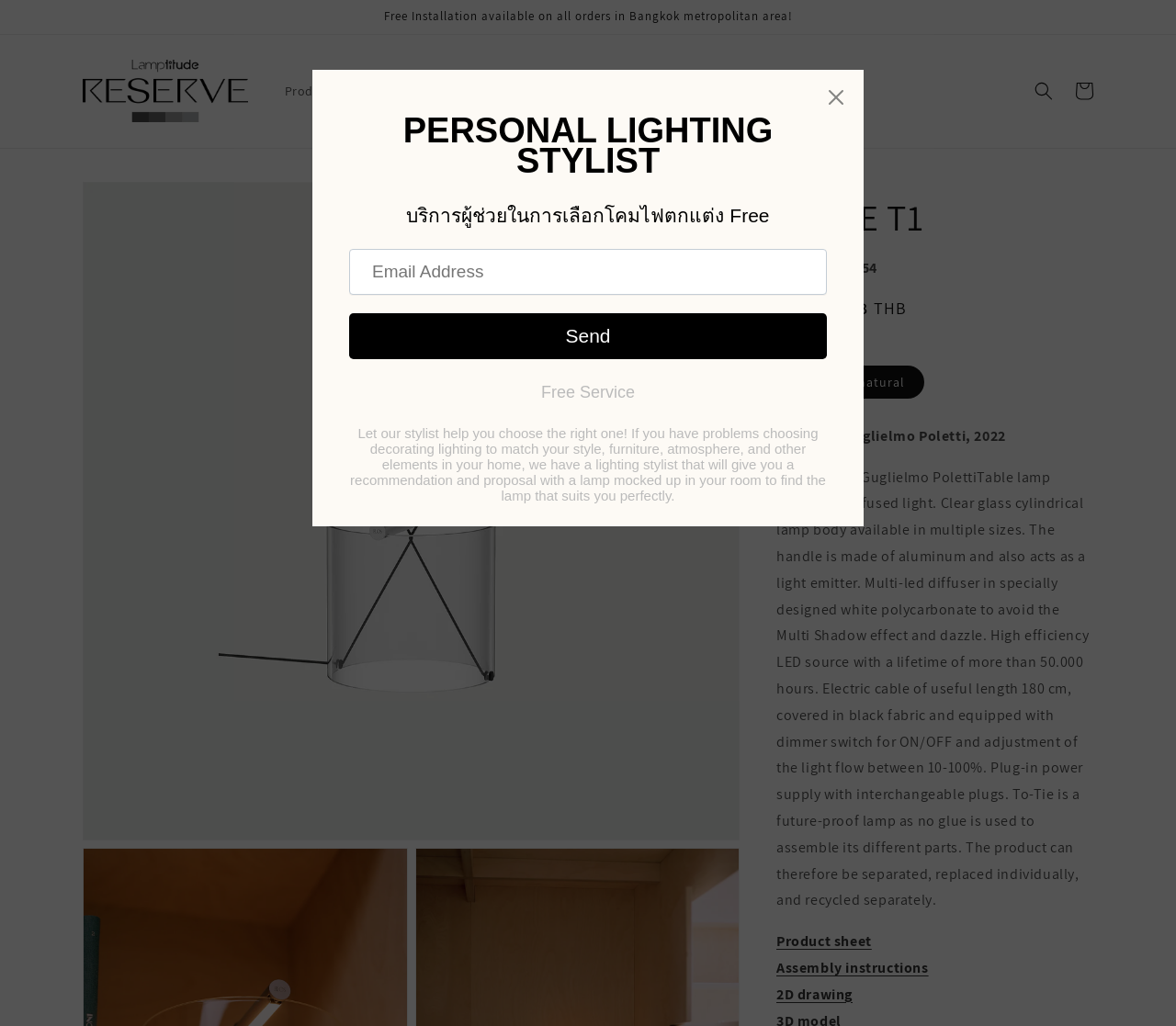Use a single word or phrase to answer the question: 
What is the price of the lamp?

50,000.00 ฿ THB